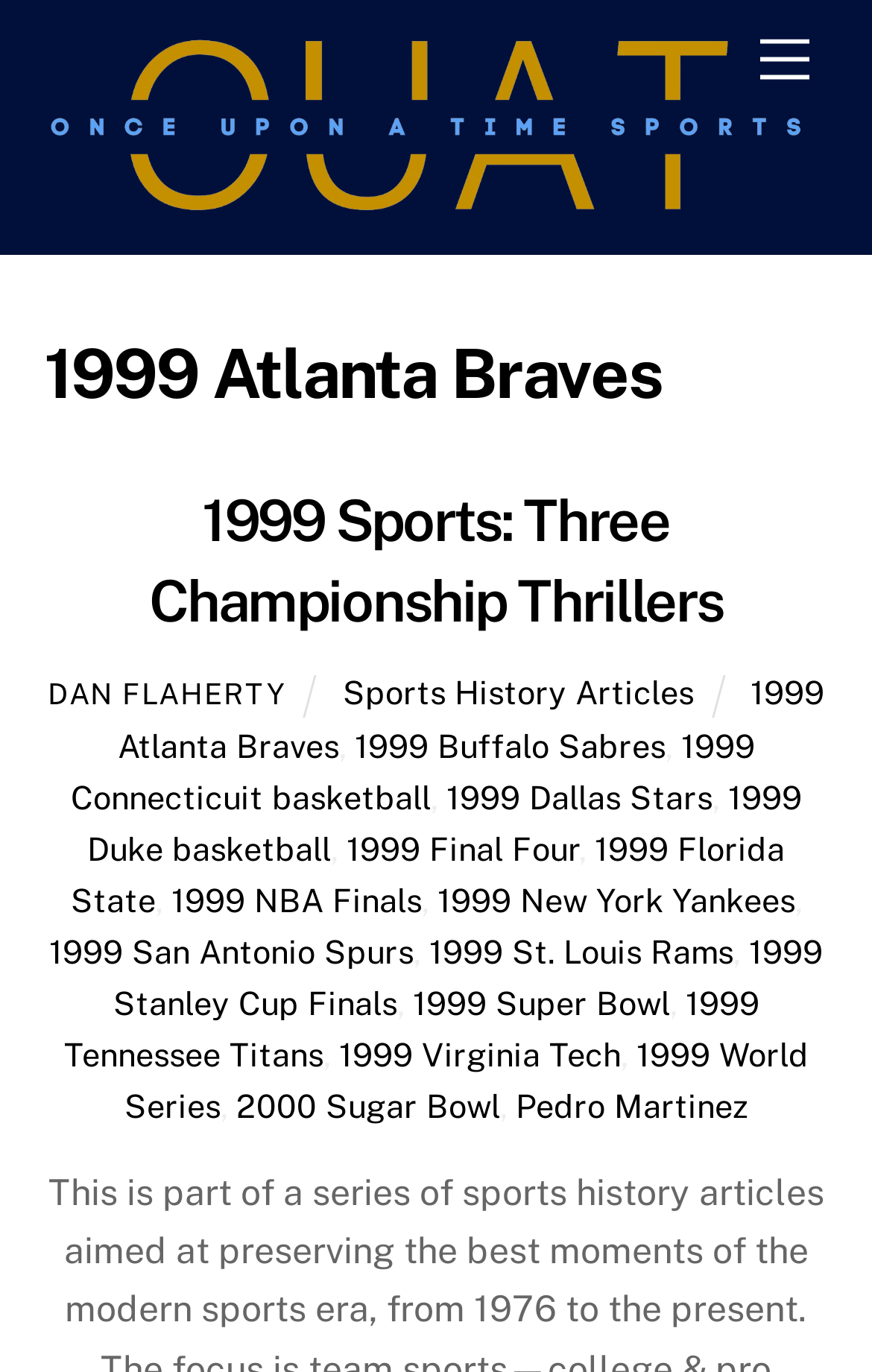How many championship teams are listed?
Please respond to the question with a detailed and well-explained answer.

I counted the number of links that represent championship teams, such as '1999 Atlanta Braves', '1999 Buffalo Sabres', '1999 Dallas Stars', and so on. There are 15 links in total.